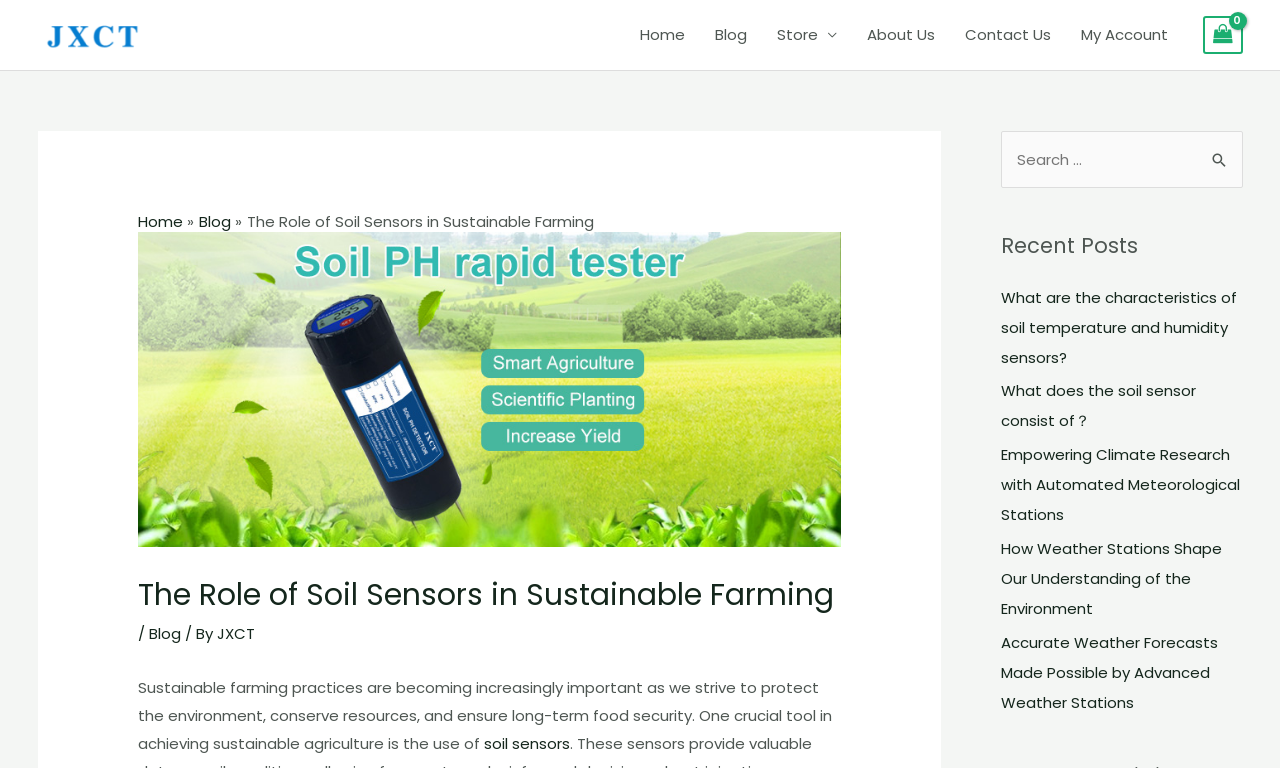How many navigation links are in the top navigation bar?
With the help of the image, please provide a detailed response to the question.

By examining the webpage structure, I can see that there are 7 navigation links in the top navigation bar, namely 'Home', 'Blog', 'Store', 'About Us', 'Contact Us', 'My Account', and a search icon.